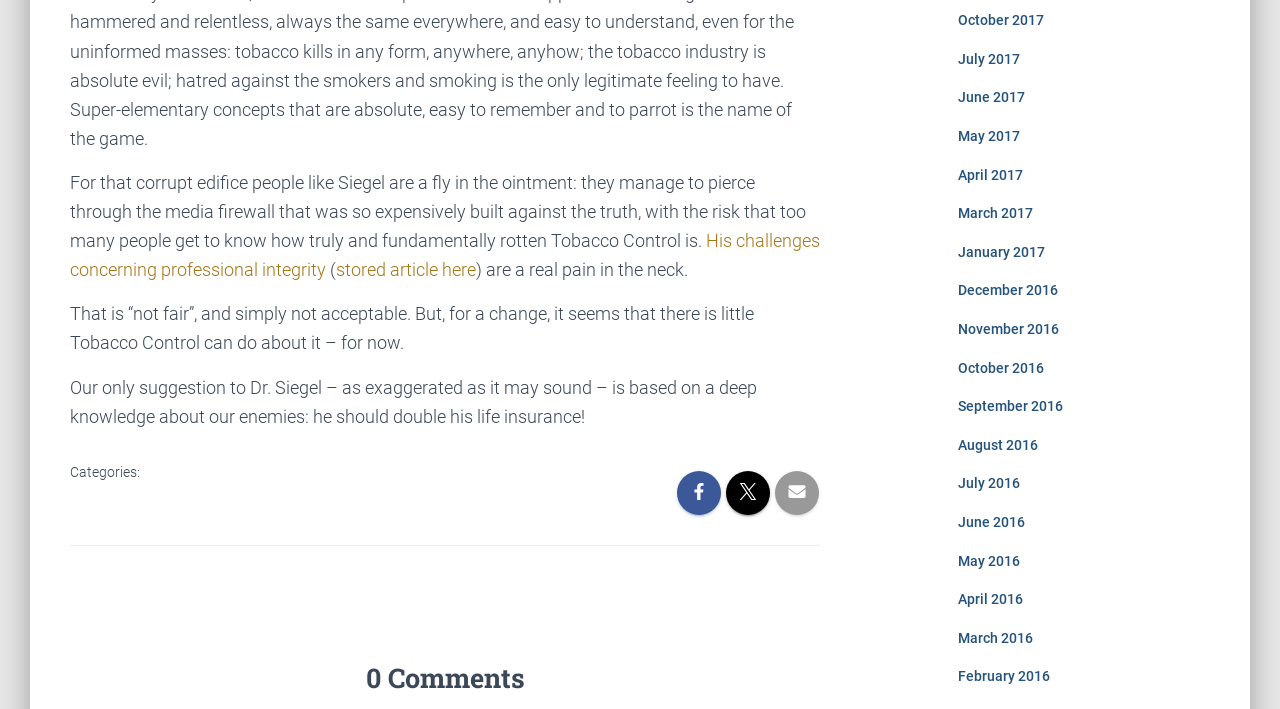Please find and report the bounding box coordinates of the element to click in order to perform the following action: "Go to October 2017". The coordinates should be expressed as four float numbers between 0 and 1, in the format [left, top, right, bottom].

[0.748, 0.017, 0.815, 0.04]